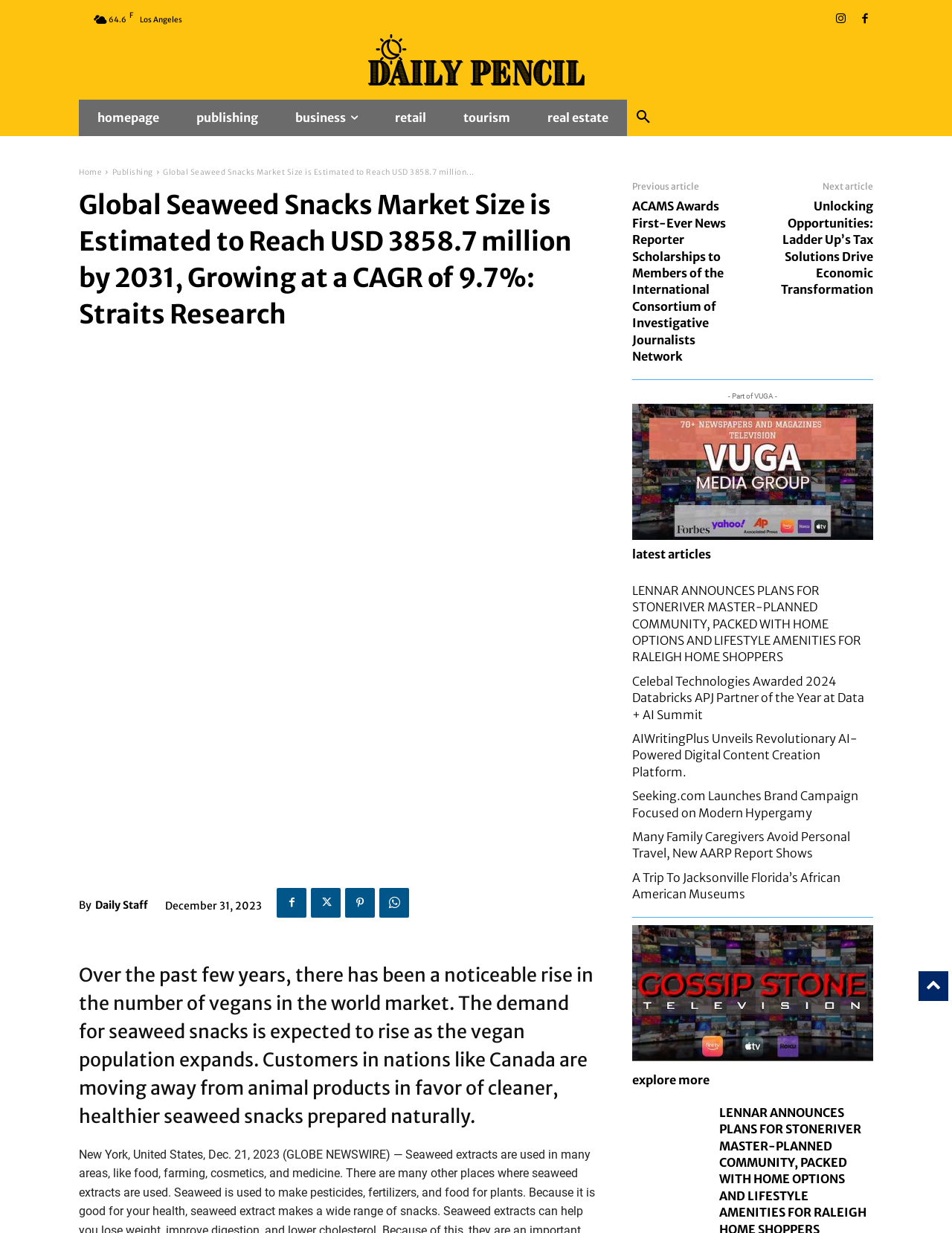Write an exhaustive caption that covers the webpage's main aspects.

This webpage appears to be a news or article website, with a focus on various topics such as business, publishing, and lifestyle. At the top of the page, there is a navigation menu with links to different sections, including "homepage", "publishing", "business", "retail", "tourism", and "real estate". Below the navigation menu, there is a search button.

The main content of the page is divided into several sections. The first section has a heading that reads "Global Seaweed Snacks Market Size is Estimated to Reach USD 3858.7 million by 2031, Growing at a CAGR of 9.7%: Straits Research". Below this heading, there is an image and a paragraph of text that discusses the growth of the seaweed snacks market.

The next section has a heading that reads "Over the past few years, there has been a noticeable rise in the number of vegans in the world market. The demand for seaweed snacks is expected to rise as the vegan population expands." This section appears to be an article or news story about the growing demand for seaweed snacks.

Below this section, there are several links to other articles or news stories, including "Previous article" and "Next article" links. There are also several headings that read "latest articles", followed by links to various articles on different topics such as real estate, technology, and lifestyle.

At the bottom of the page, there is a section with a heading that reads "explore more", followed by links to additional articles or news stories. There are also several social media links and an image with the text "marketing agency".

Throughout the page, there are several images, including a logo for "Daily Pencil" and an image with the text "Global Seaweed Snacks Market Size is Estimated to Reach USD 3858.7 million by 2031, Growing at a CAGR of 9.7%: Straits Research". There are also several icons and buttons, including a search button and social media links.